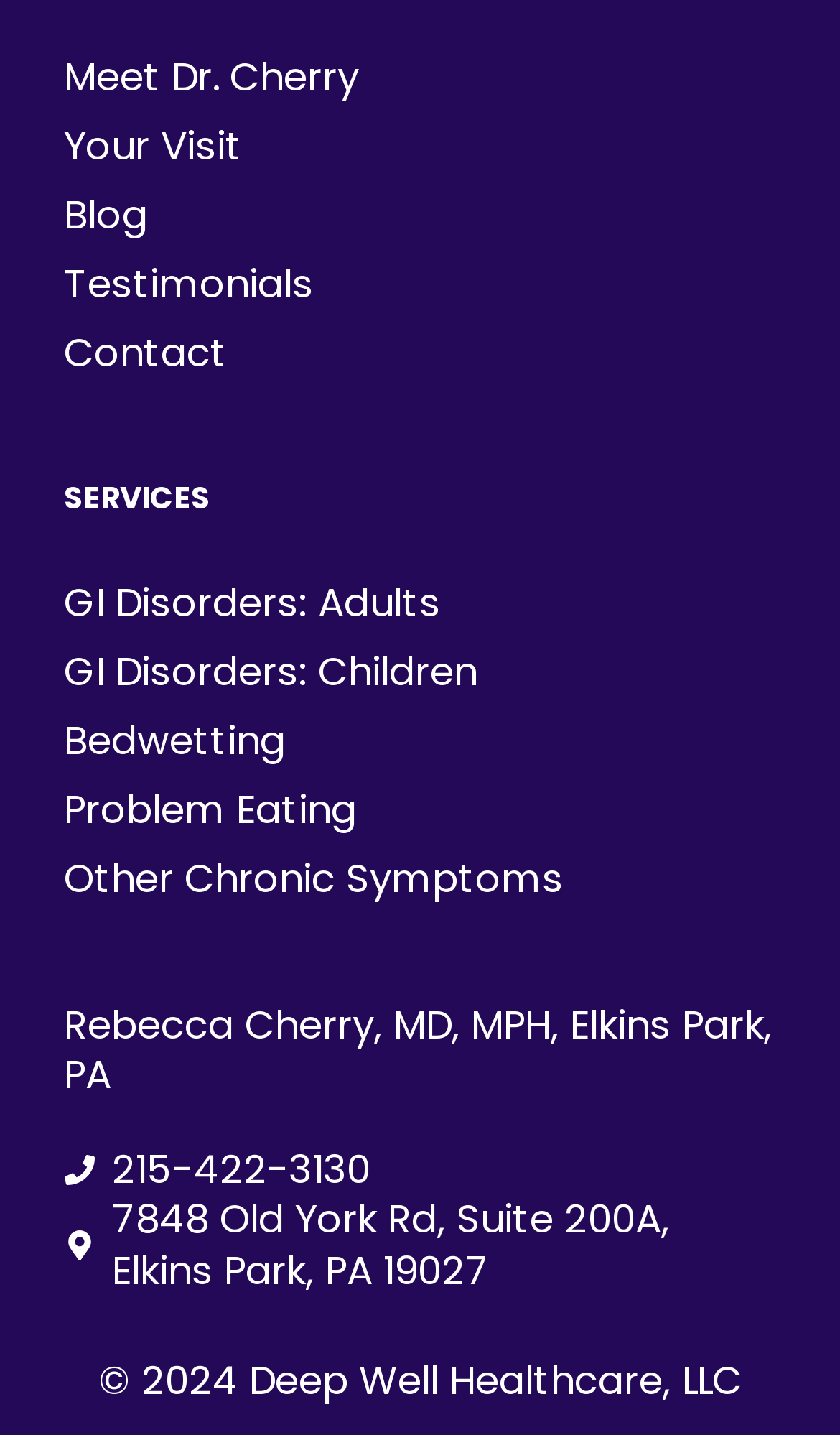Identify the bounding box of the UI element that matches this description: "Telegram".

None